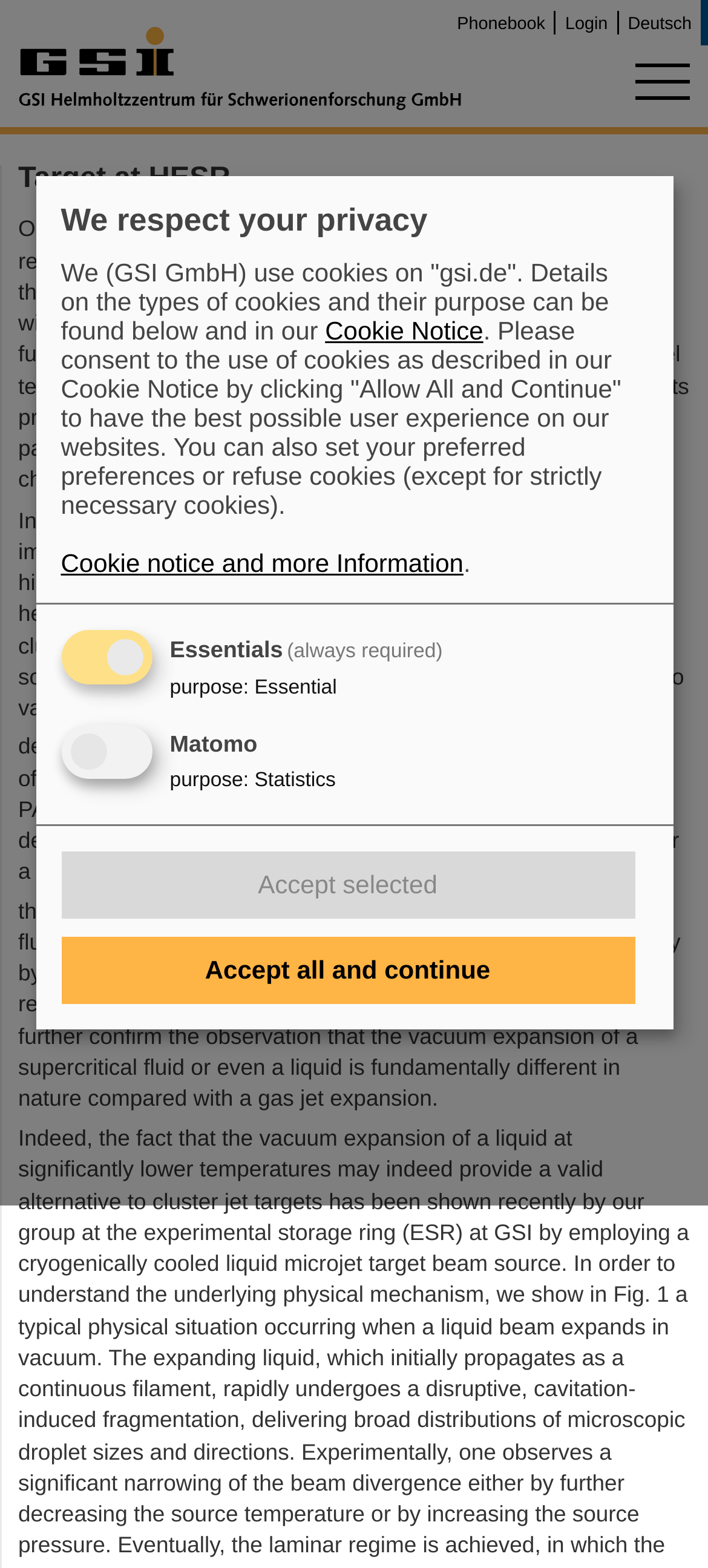Find and indicate the bounding box coordinates of the region you should select to follow the given instruction: "Click the 'Home' link".

[0.026, 0.013, 0.538, 0.111]